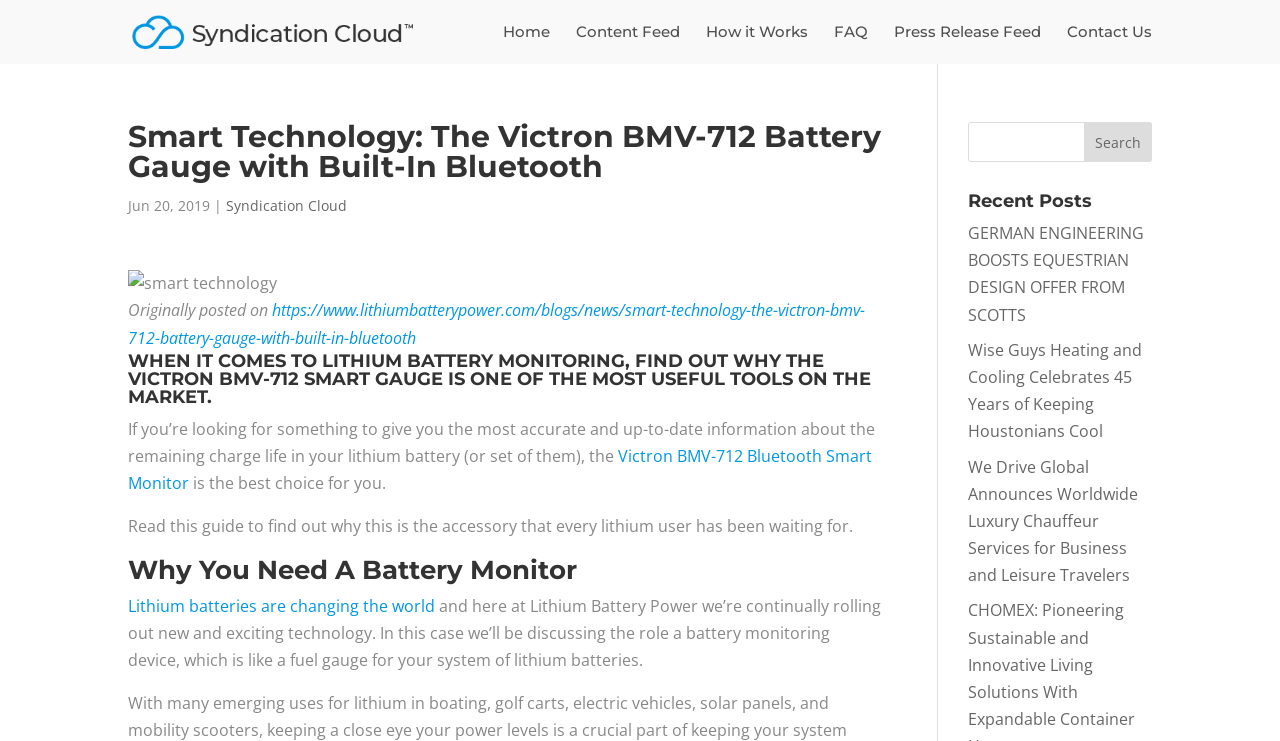Give a concise answer using one word or a phrase to the following question:
What is the name of the battery gauge mentioned in the article?

Victron BMV-712